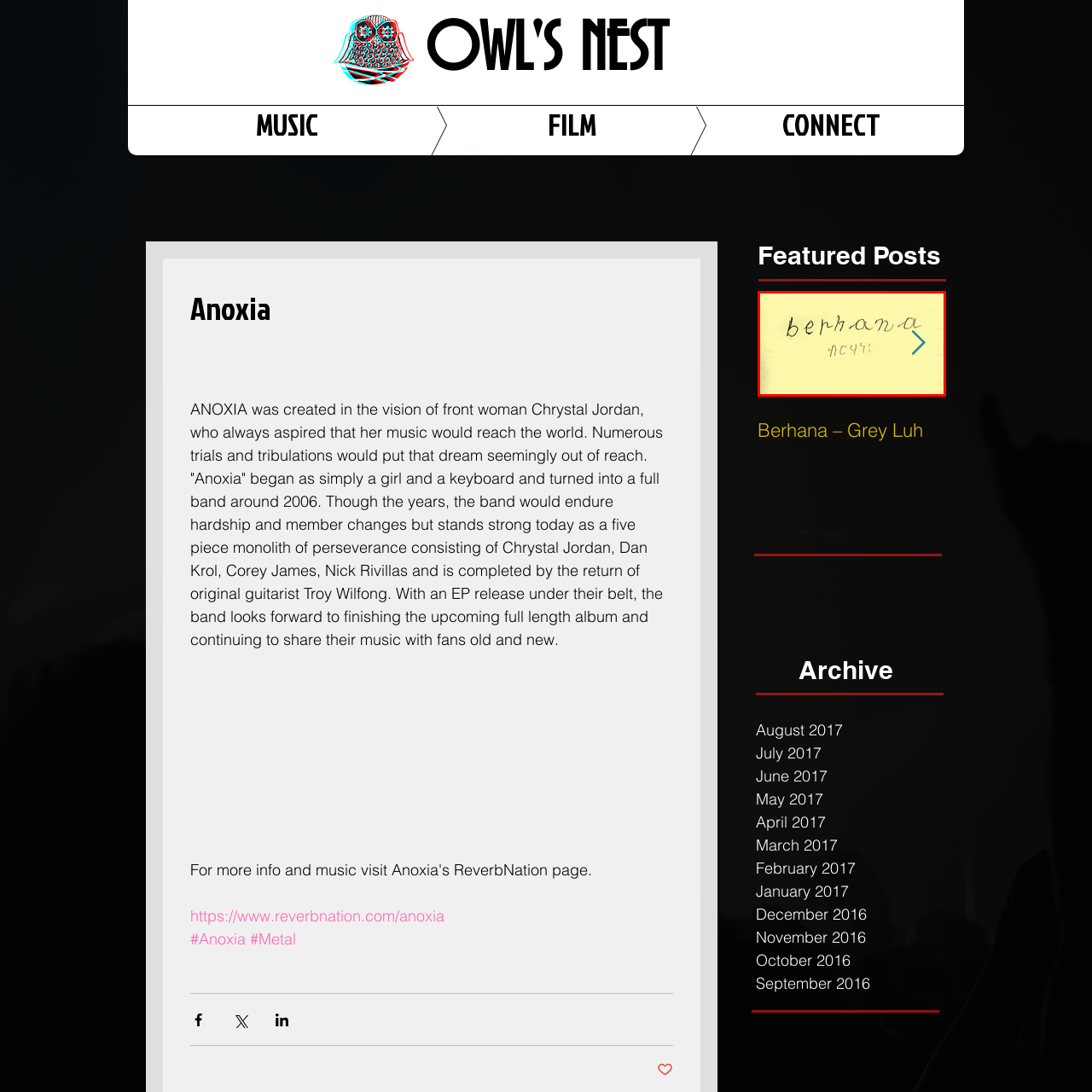Observe the highlighted image and answer the following: What is the purpose of the navigation arrow?

To invite exploration